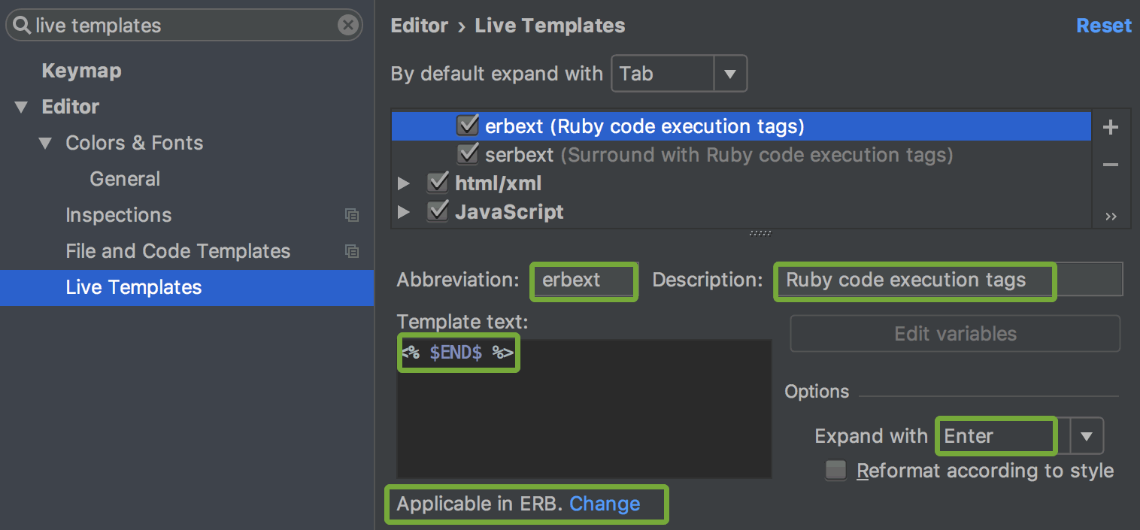Please answer the following question as detailed as possible based on the image: 
In which context is the 'erbext' template applicable?

The 'erbext' live template is marked as applicable in the ERB context, providing options to adjust its settings for efficient coding in RubyMine.